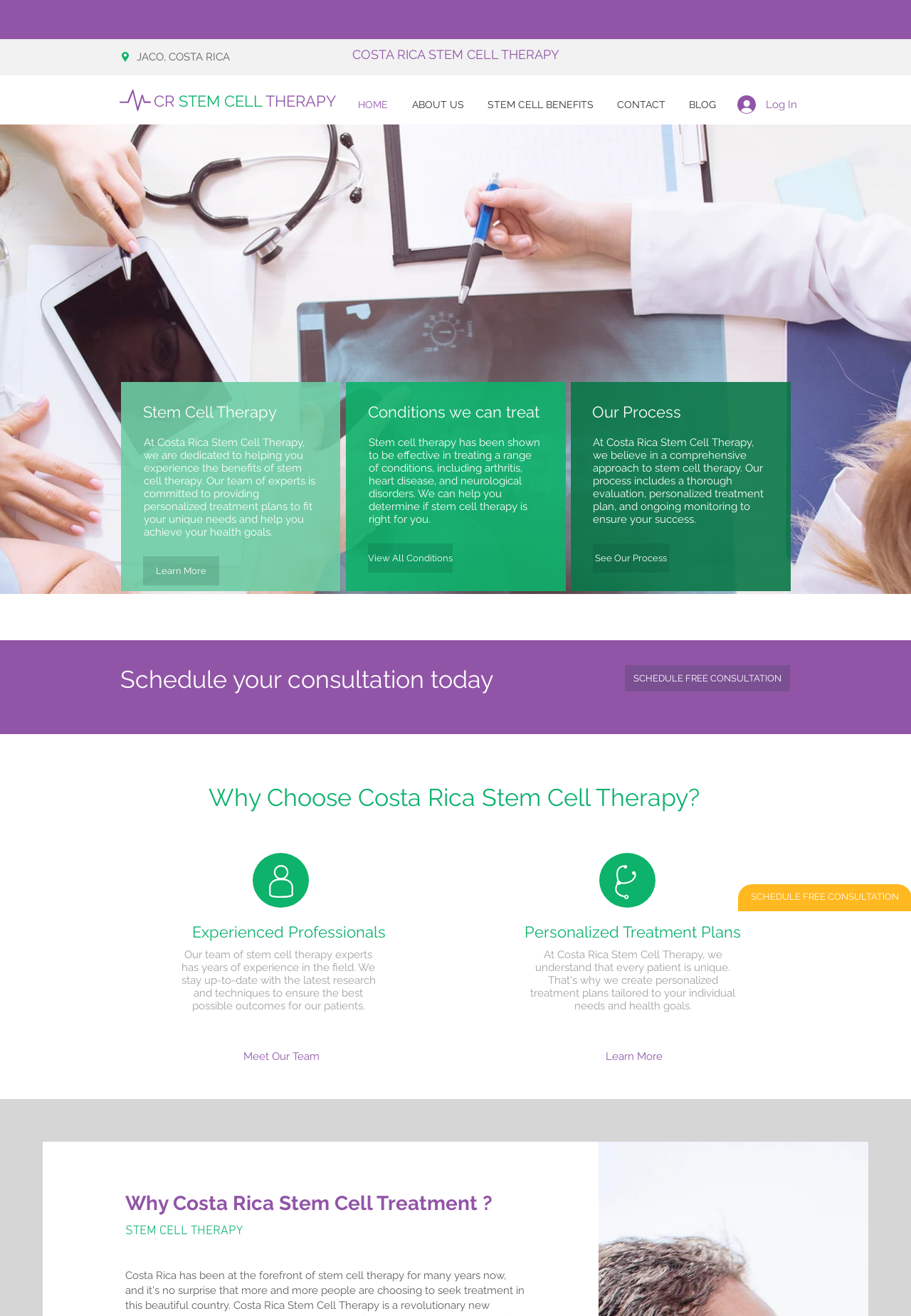Could you determine the bounding box coordinates of the clickable element to complete the instruction: "Learn more about stem cell therapy"? Provide the coordinates as four float numbers between 0 and 1, i.e., [left, top, right, bottom].

[0.157, 0.423, 0.241, 0.445]